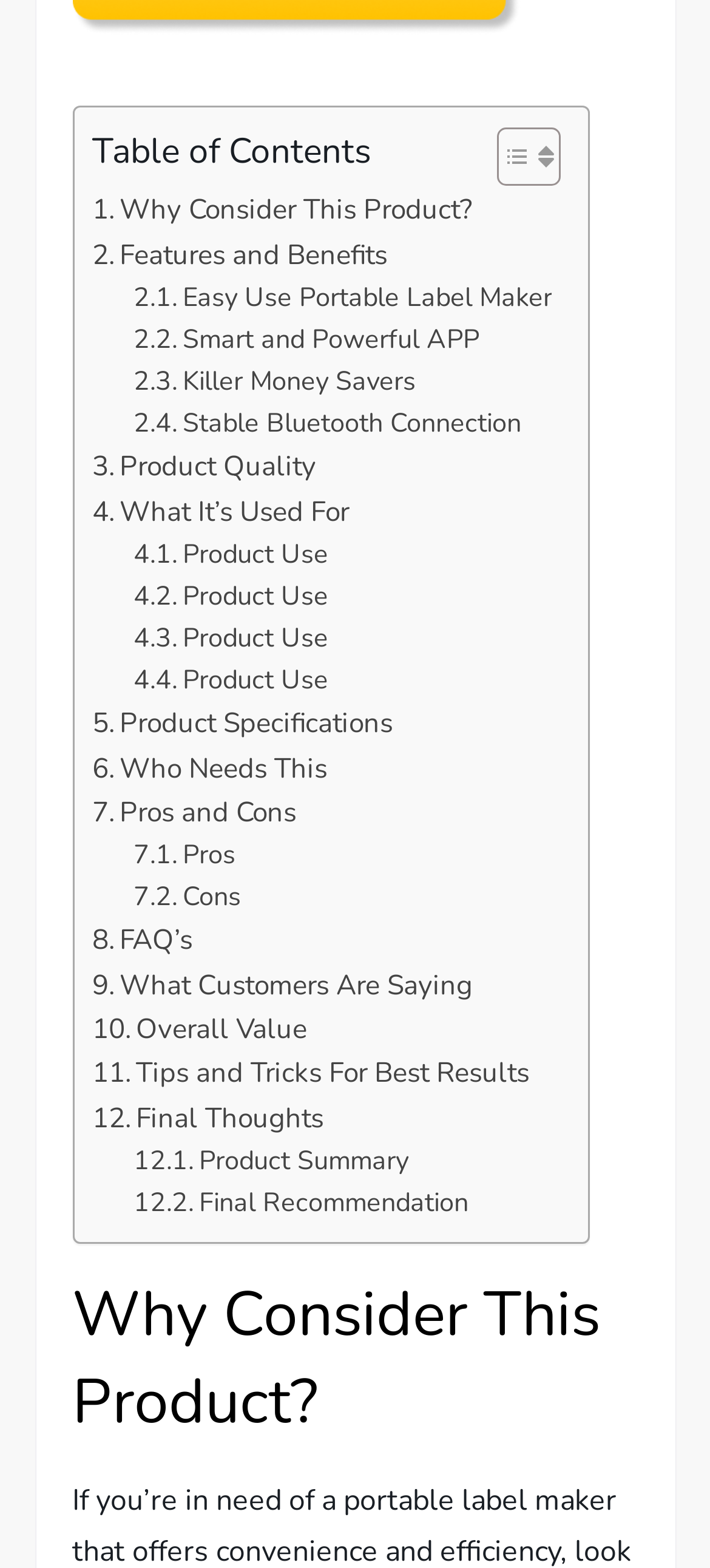Using the elements shown in the image, answer the question comprehensively: How many sections are there in the table of contents?

I counted the number of links under the 'Table of Contents' section, and there are 14 links, each corresponding to a different section of the webpage.